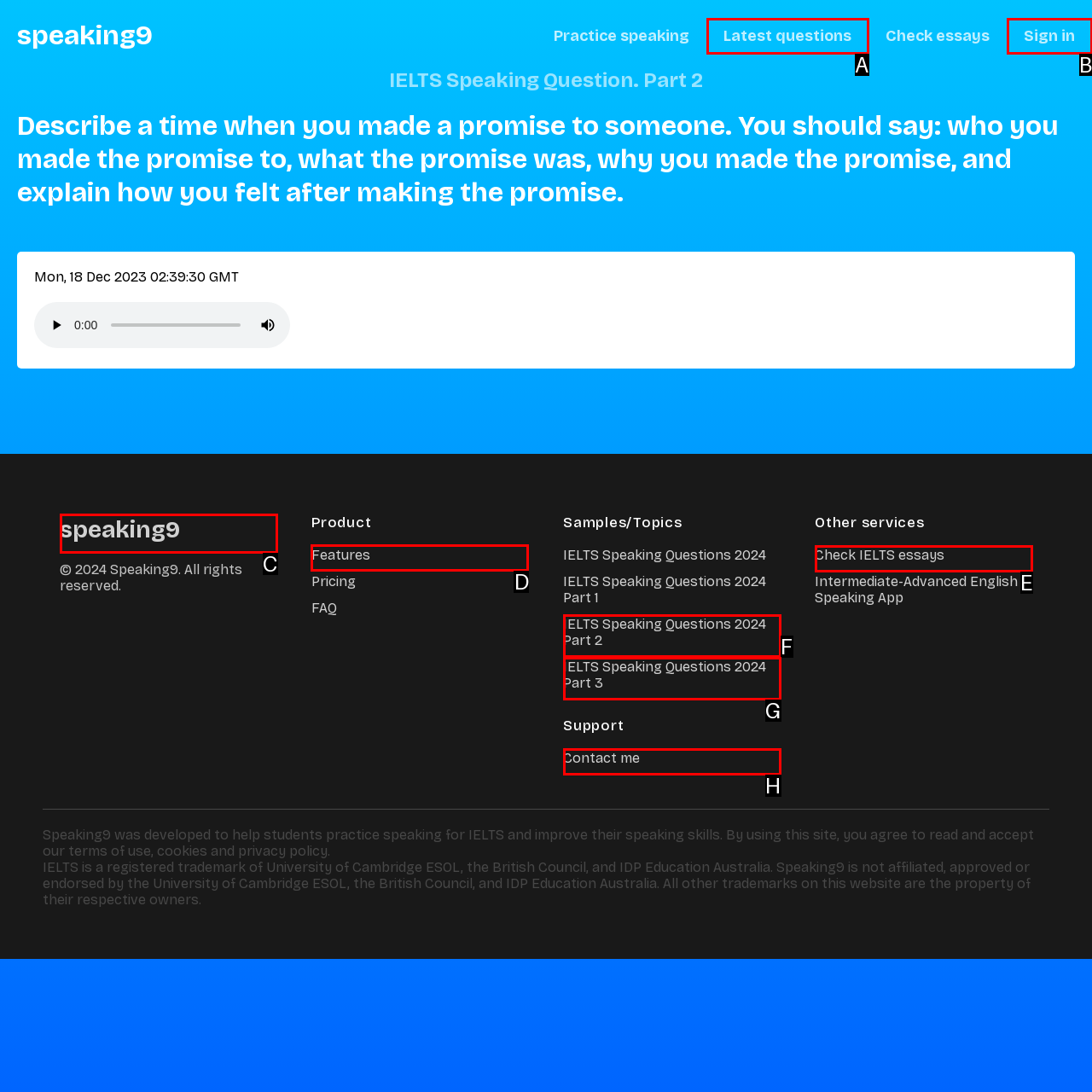Choose the letter of the element that should be clicked to complete the task: Click the 'Features' link
Answer with the letter from the possible choices.

D